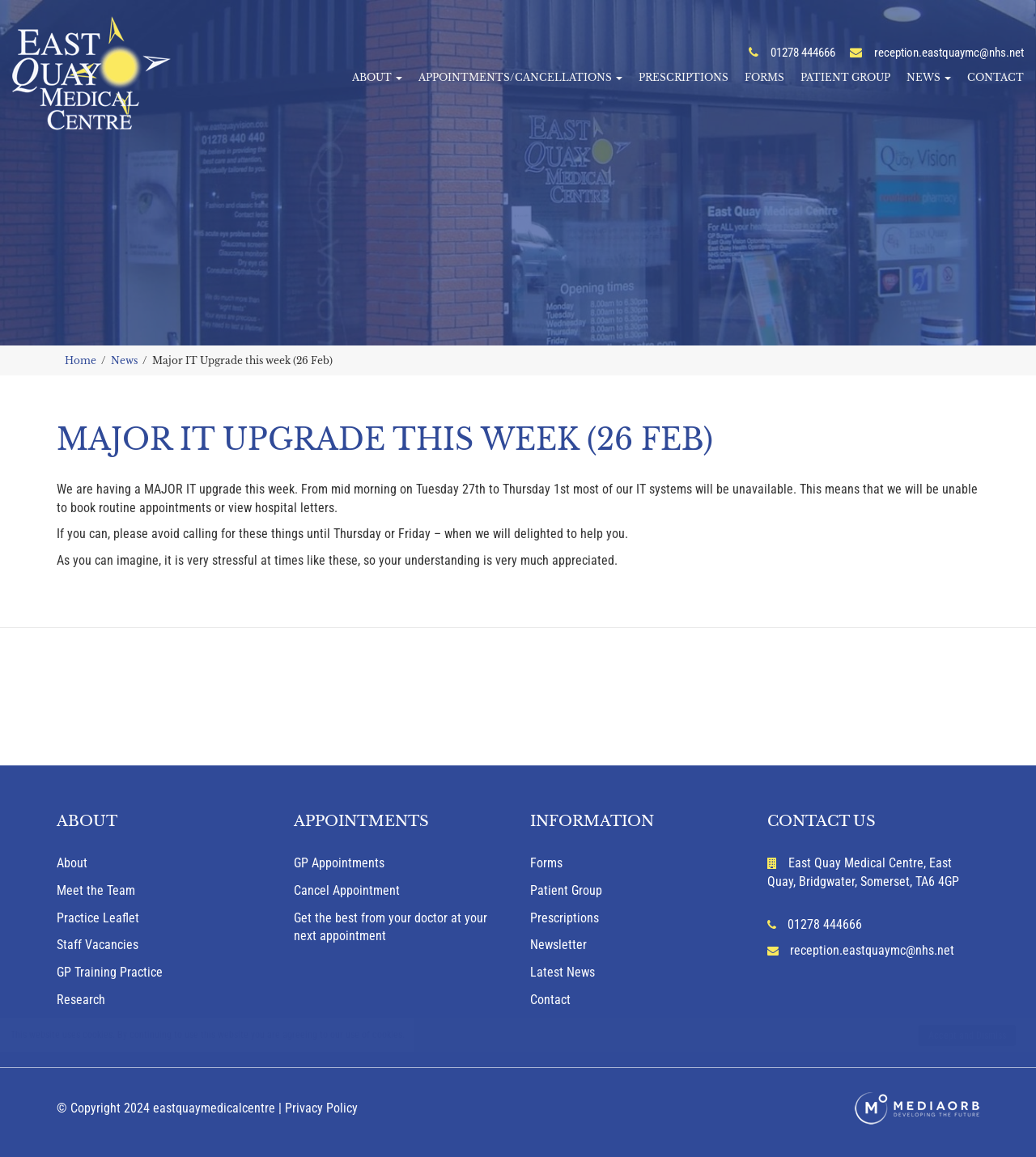Find the bounding box coordinates of the clickable element required to execute the following instruction: "Send an email to the reception". Provide the coordinates as four float numbers between 0 and 1, i.e., [left, top, right, bottom].

[0.844, 0.039, 0.988, 0.052]